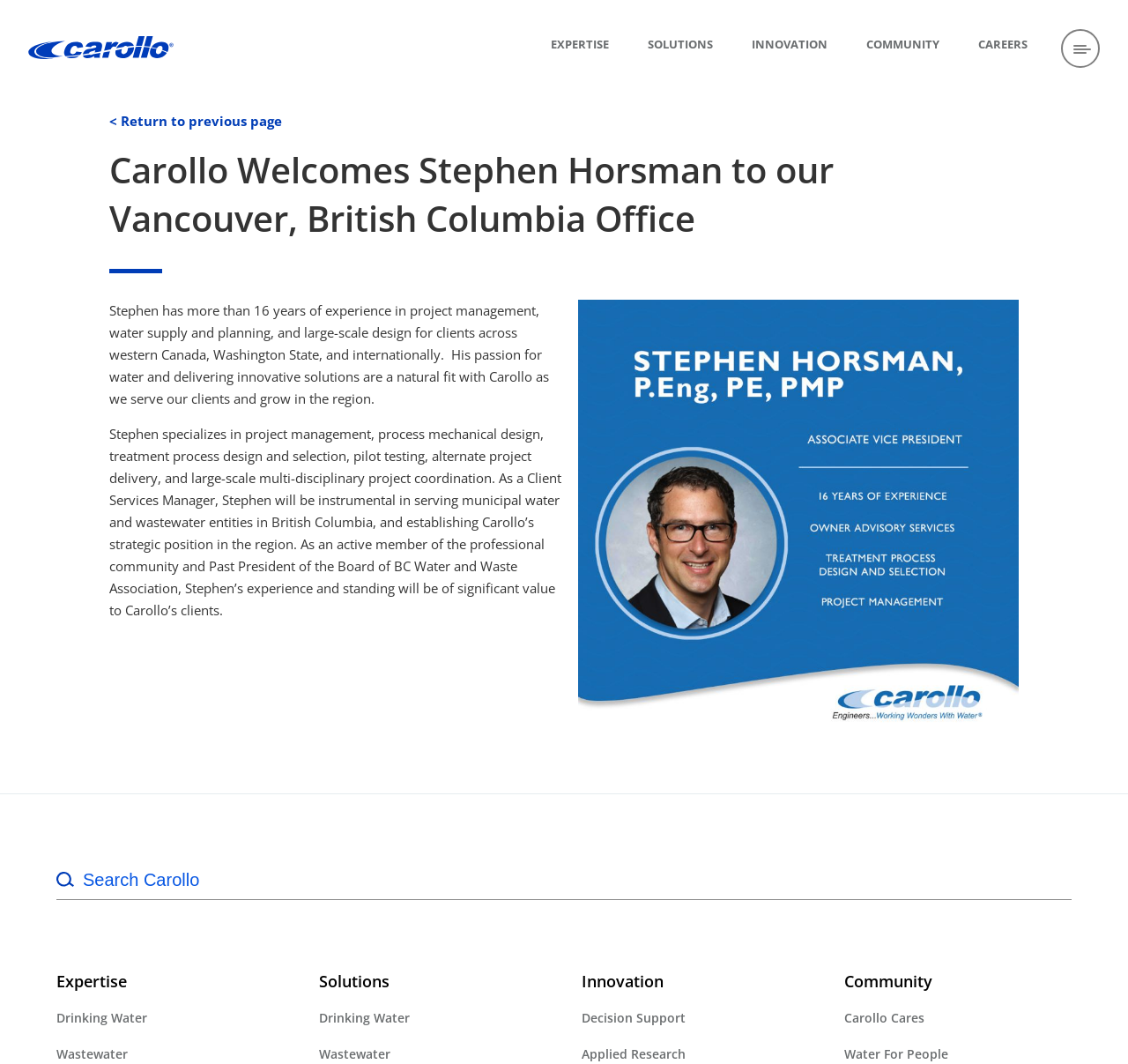What is the location of Stephen's office?
Please analyze the image and answer the question with as much detail as possible.

The webpage mentions that Stephen joined Carollo's Vancouver, British Columbia office, which is stated in the heading 'Carollo Welcomes Stephen Horsman to our Vancouver, British Columbia Office'.